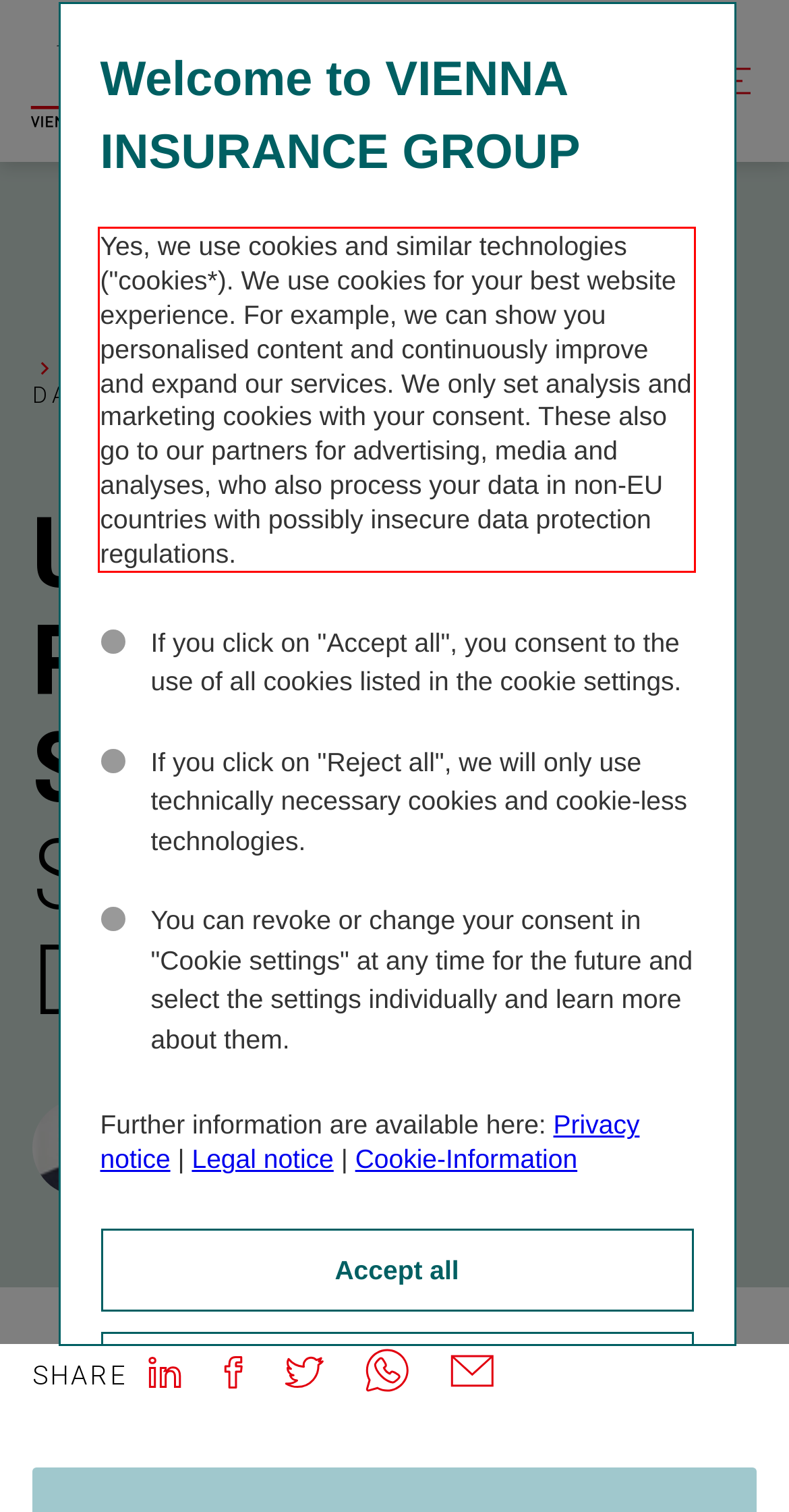Please look at the webpage screenshot and extract the text enclosed by the red bounding box.

Yes, we use cookies and similar technologies ("cookies*). We use cookies for your best website experience. For example, we can show you personalised content and continuously improve and expand our services. We only set analysis and marketing cookies with your consent. These also go to our partners for advertising, media and analyses, who also process your data in non-EU countries with possibly insecure data protection regulations.